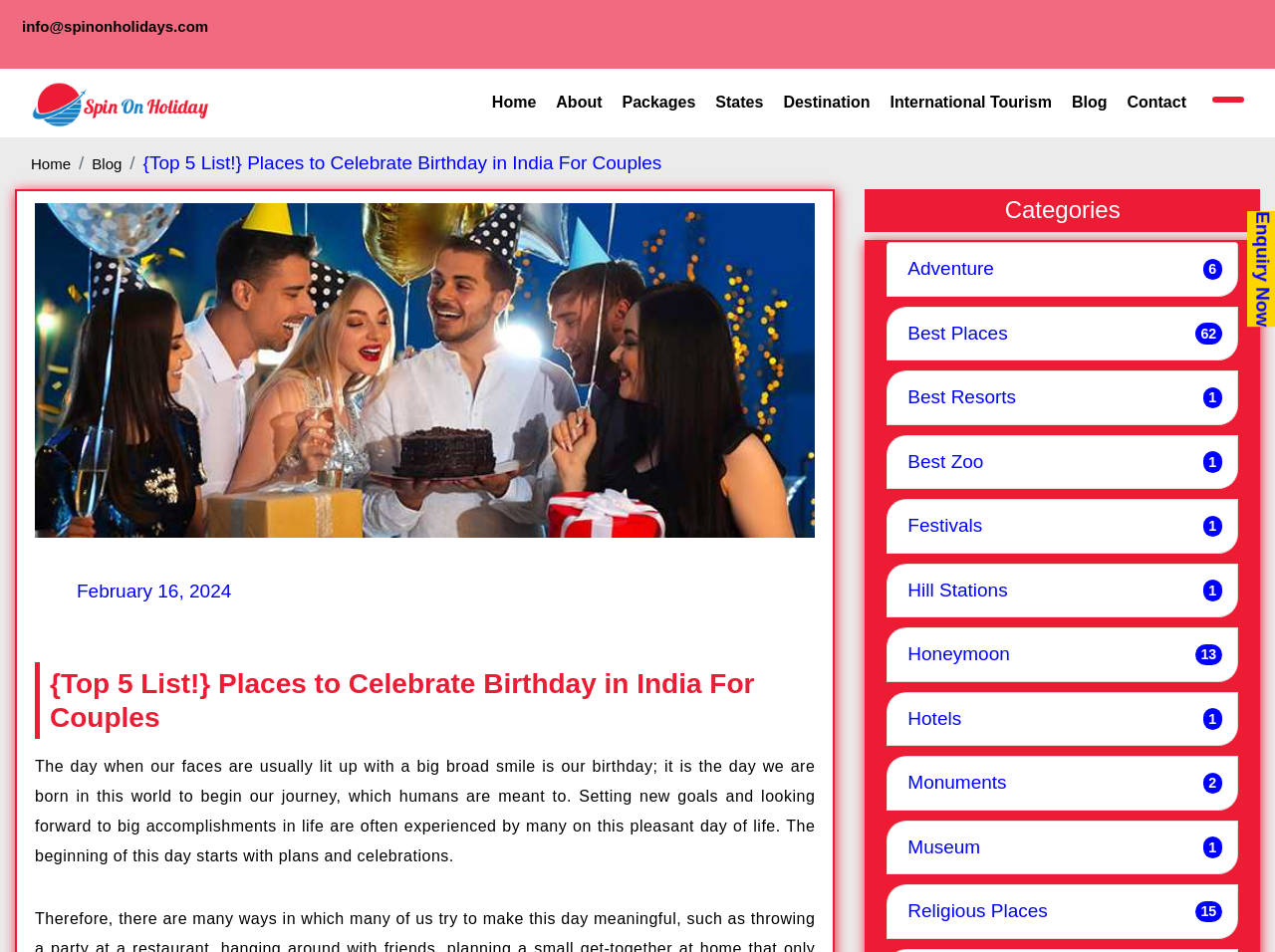Provide a single word or phrase to answer the given question: 
What is the purpose of the 'Enquiry Now' button?

To make an enquiry